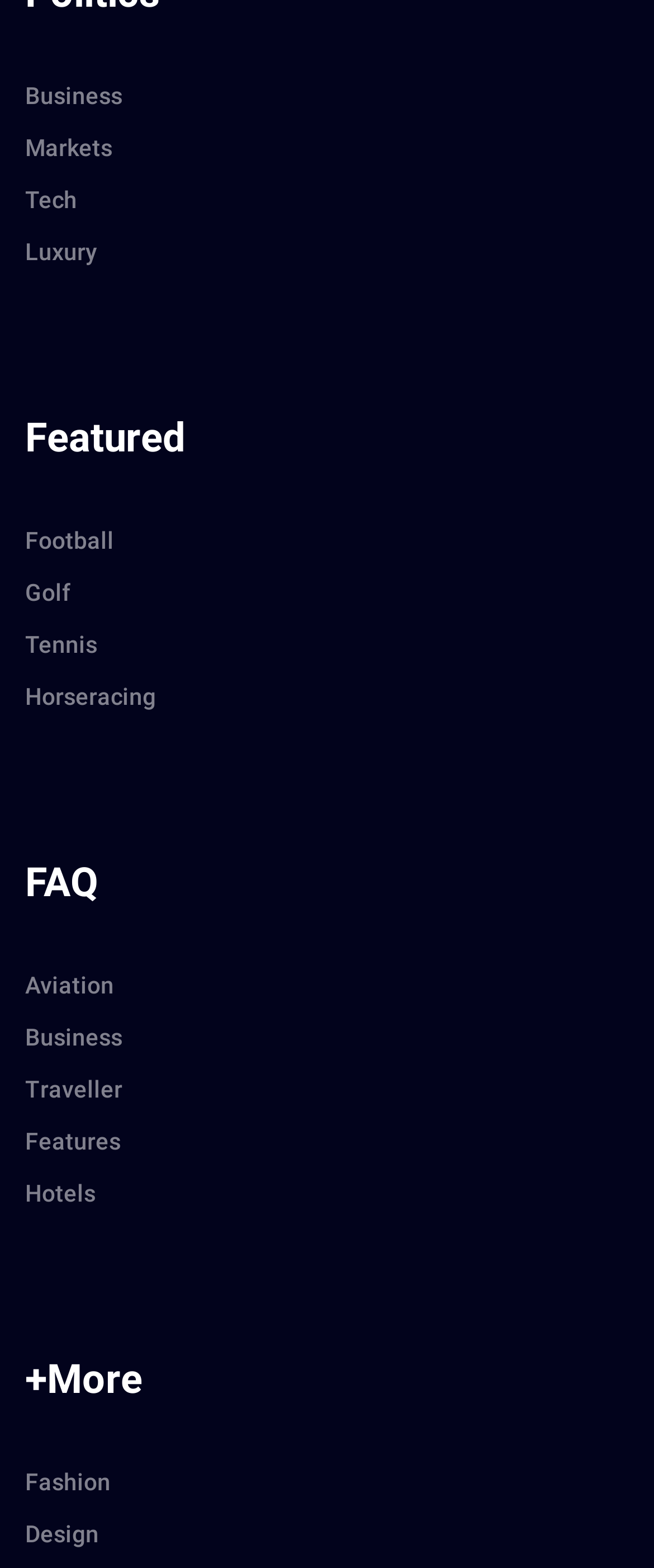Please locate the bounding box coordinates of the element's region that needs to be clicked to follow the instruction: "View Featured". The bounding box coordinates should be provided as four float numbers between 0 and 1, i.e., [left, top, right, bottom].

[0.038, 0.263, 0.962, 0.297]